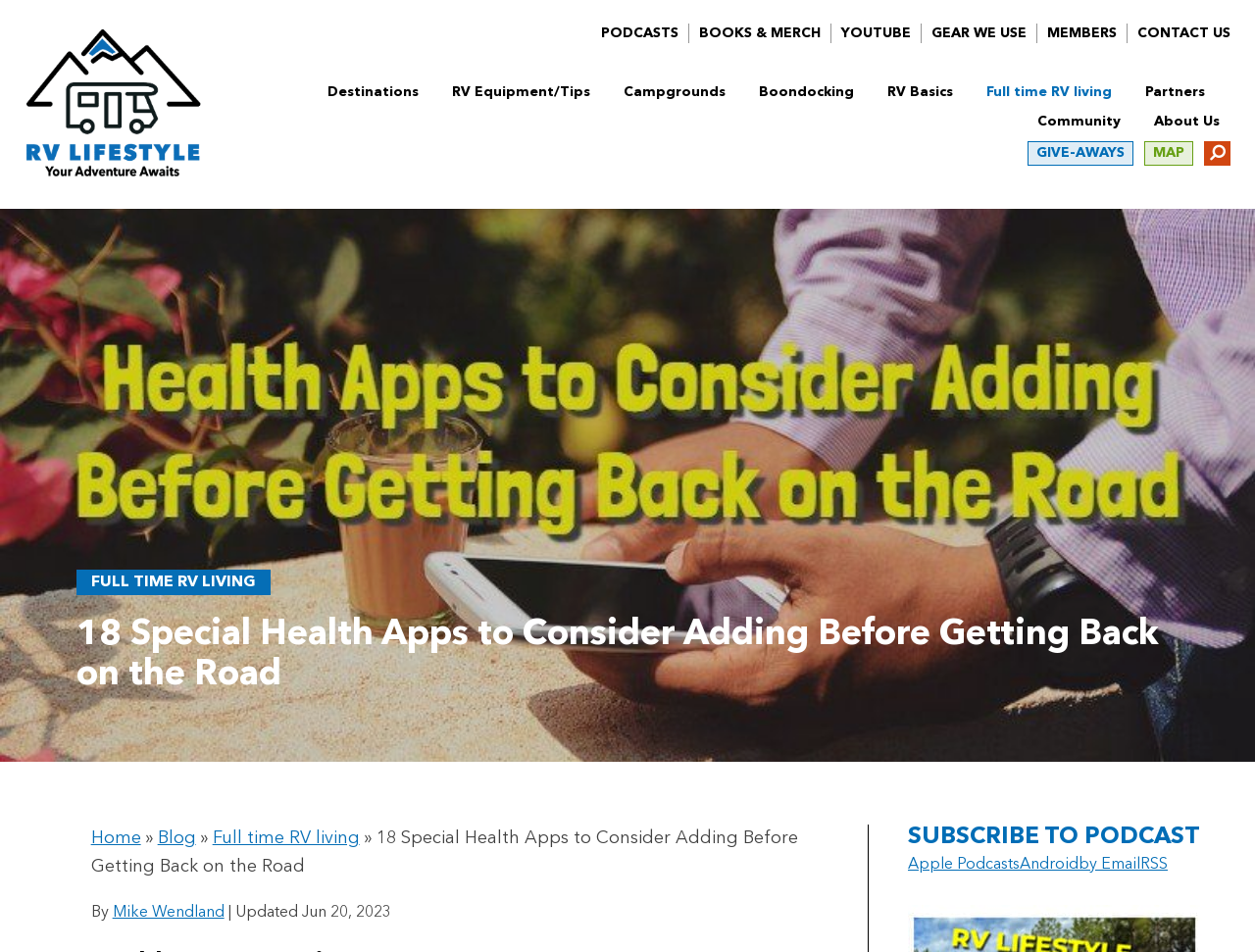Calculate the bounding box coordinates of the UI element given the description: "Books & Merch".

[0.557, 0.028, 0.654, 0.042]